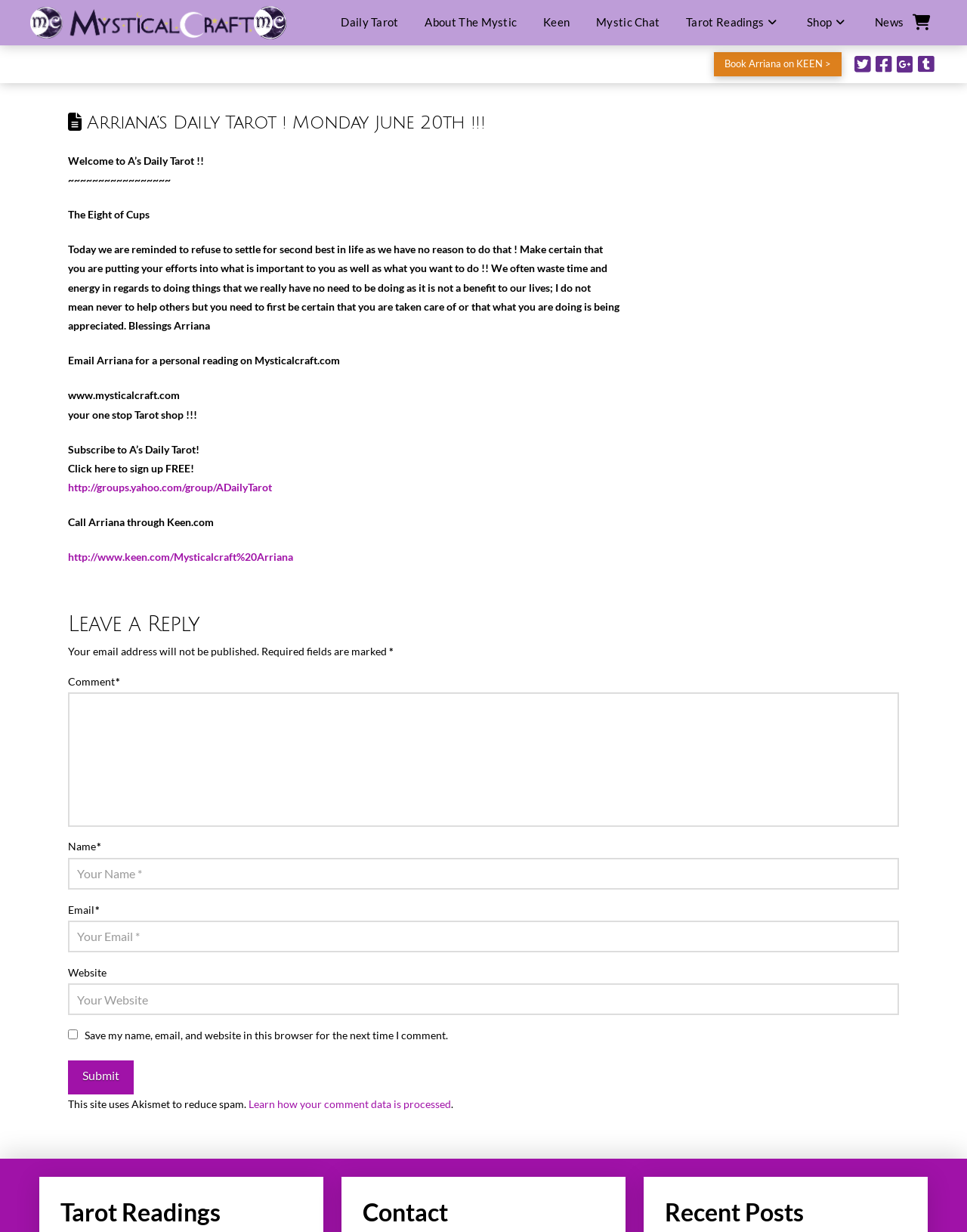Can you provide the bounding box coordinates for the element that should be clicked to implement the instruction: "Toggle the modal content"?

[0.934, 0.005, 0.969, 0.032]